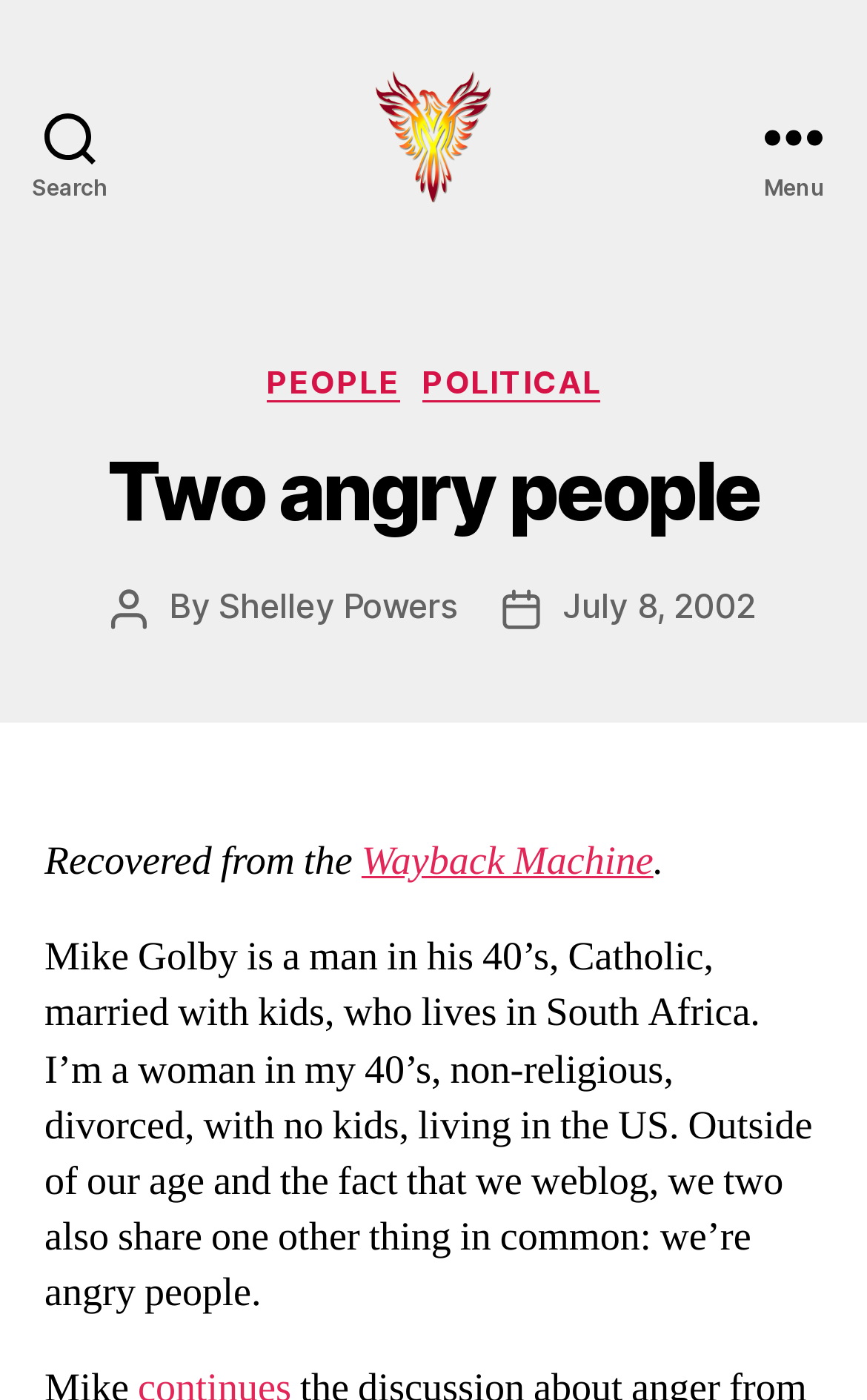Locate the coordinates of the bounding box for the clickable region that fulfills this instruction: "Open the Menu".

[0.831, 0.0, 1.0, 0.195]